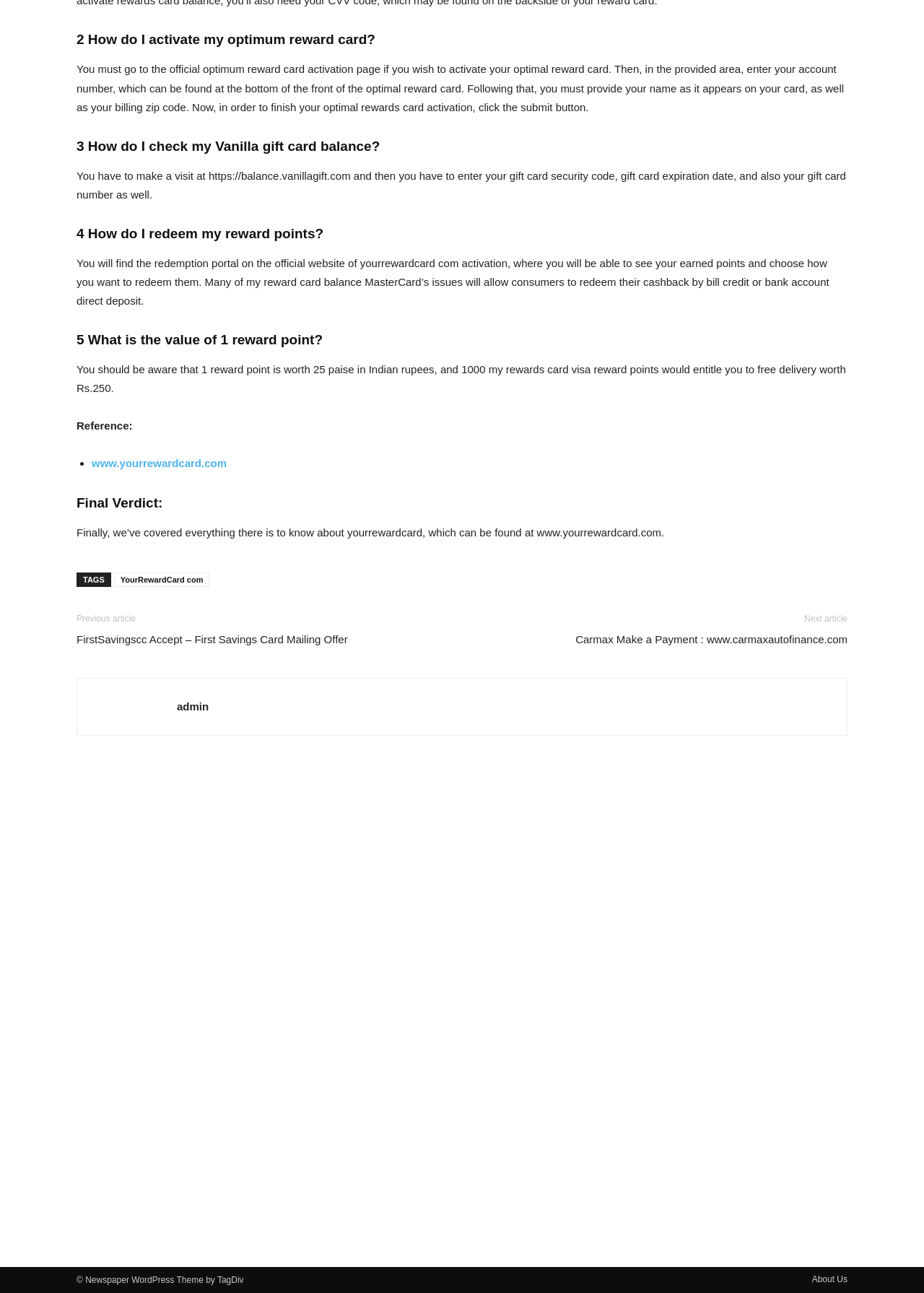What is the purpose of the official optimum reward card activation page?
Provide a well-explained and detailed answer to the question.

The purpose of the official optimum reward card activation page is to activate the optimal reward card, where users need to enter their account number, name as it appears on the card, and billing zip code to complete the activation process.